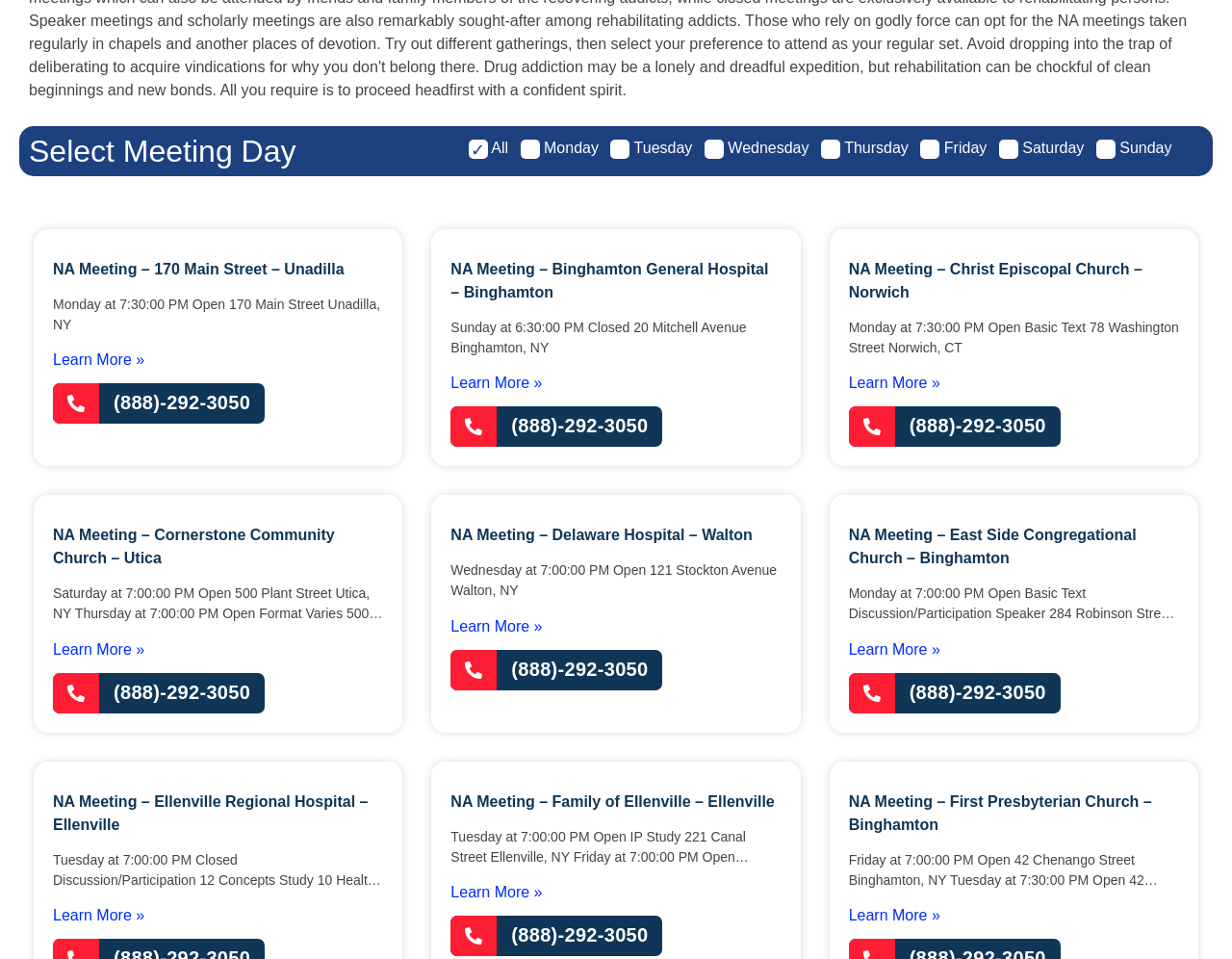How many meetings are listed on this webpage?
Using the information presented in the image, please offer a detailed response to the question.

I counted the number of heading elements with the text starting with 'NA Meeting' and found 8 of them, each corresponding to a different meeting location.